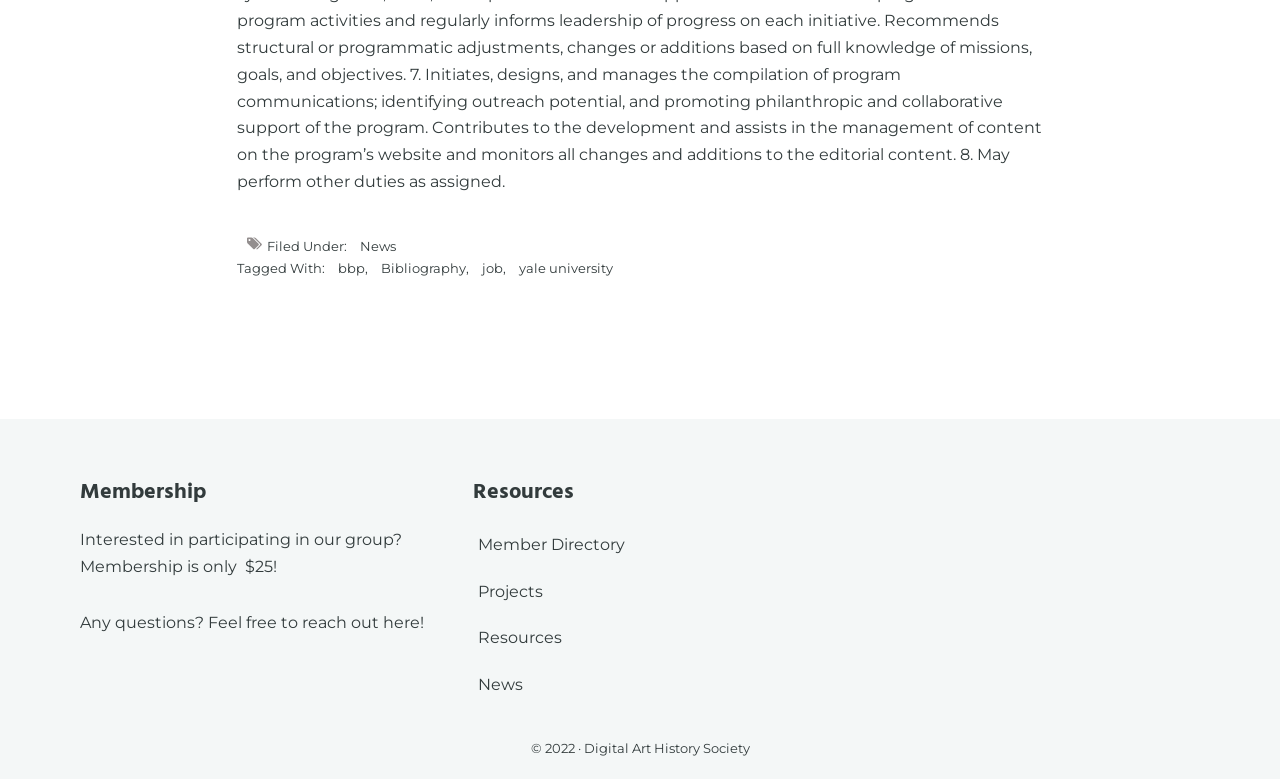Can you provide the bounding box coordinates for the element that should be clicked to implement the instruction: "Click on Membership"?

[0.062, 0.615, 0.338, 0.651]